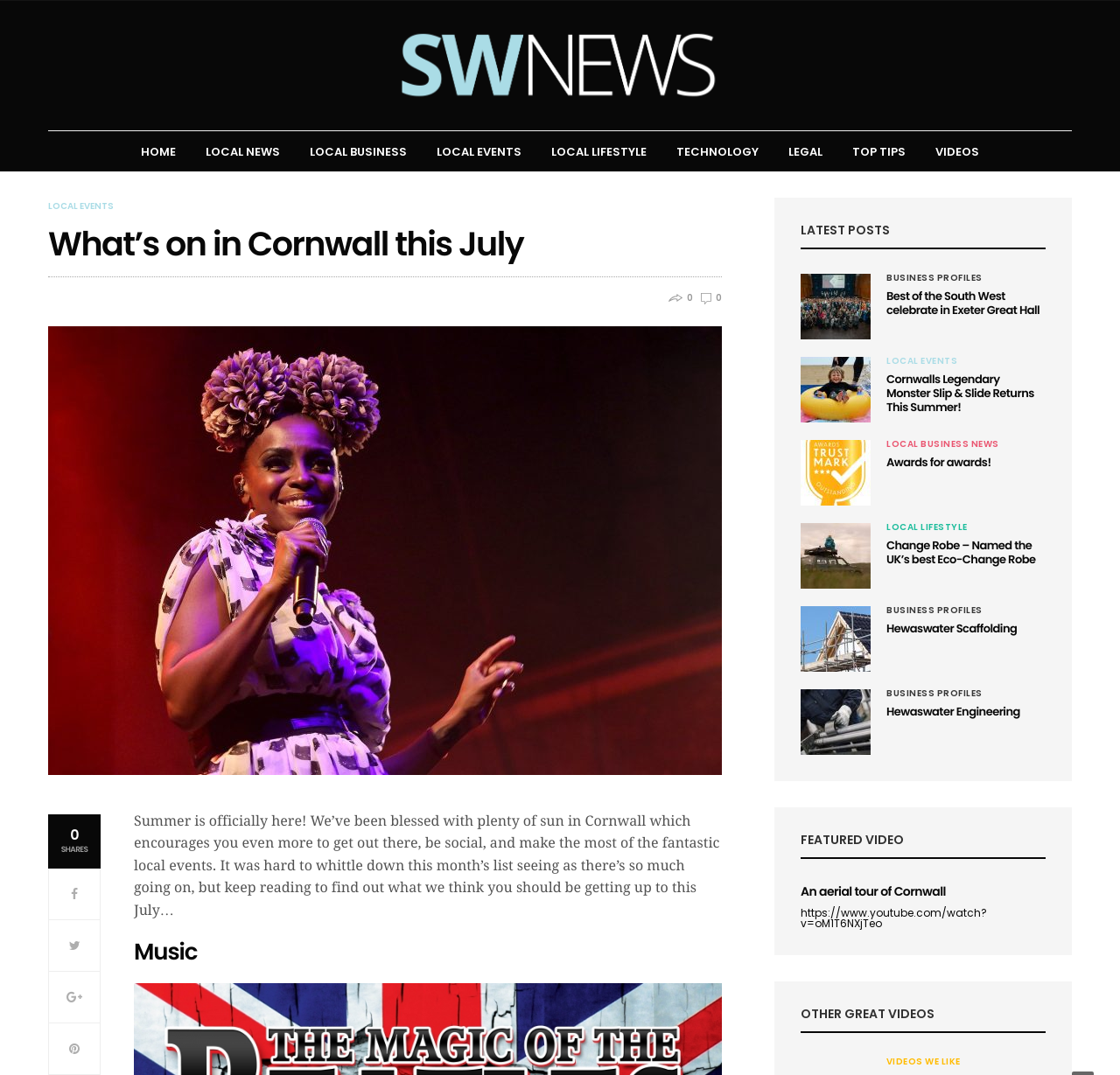Detail the various sections and features present on the webpage.

This webpage is about local news and events in Cornwall and Devon. At the top, there is a navigation menu with links to different sections, including "HOME", "LOCAL NEWS", "LOCAL BUSINESS", "LOCAL EVENTS", "LOCAL LIFESTYLE", "TECHNOLOGY", "LEGAL", and "TOP TIPS". Below the navigation menu, there is a header section with a link to "South West News" and an image.

The main content of the webpage is divided into several sections. The first section has a heading "What's on in Cornwall this July" and a brief introduction to the summer events in Cornwall. Below the introduction, there is a list of local events, including music events, with images and links to more information.

The next section is a list of latest posts, with each post featuring an image, a heading, and a brief summary. The posts are categorized into different topics, including local business news, local events, and local lifestyle. Each post has a link to read more.

On the right side of the webpage, there is a section with a heading "FEATURED VIDEO" and an aerial tour of Cornwall video. Below the featured video, there is a list of other great videos.

Throughout the webpage, there are several images, including icons for social media sharing and a logo for "South West News". The layout is organized, with clear headings and concise text, making it easy to navigate and find information.